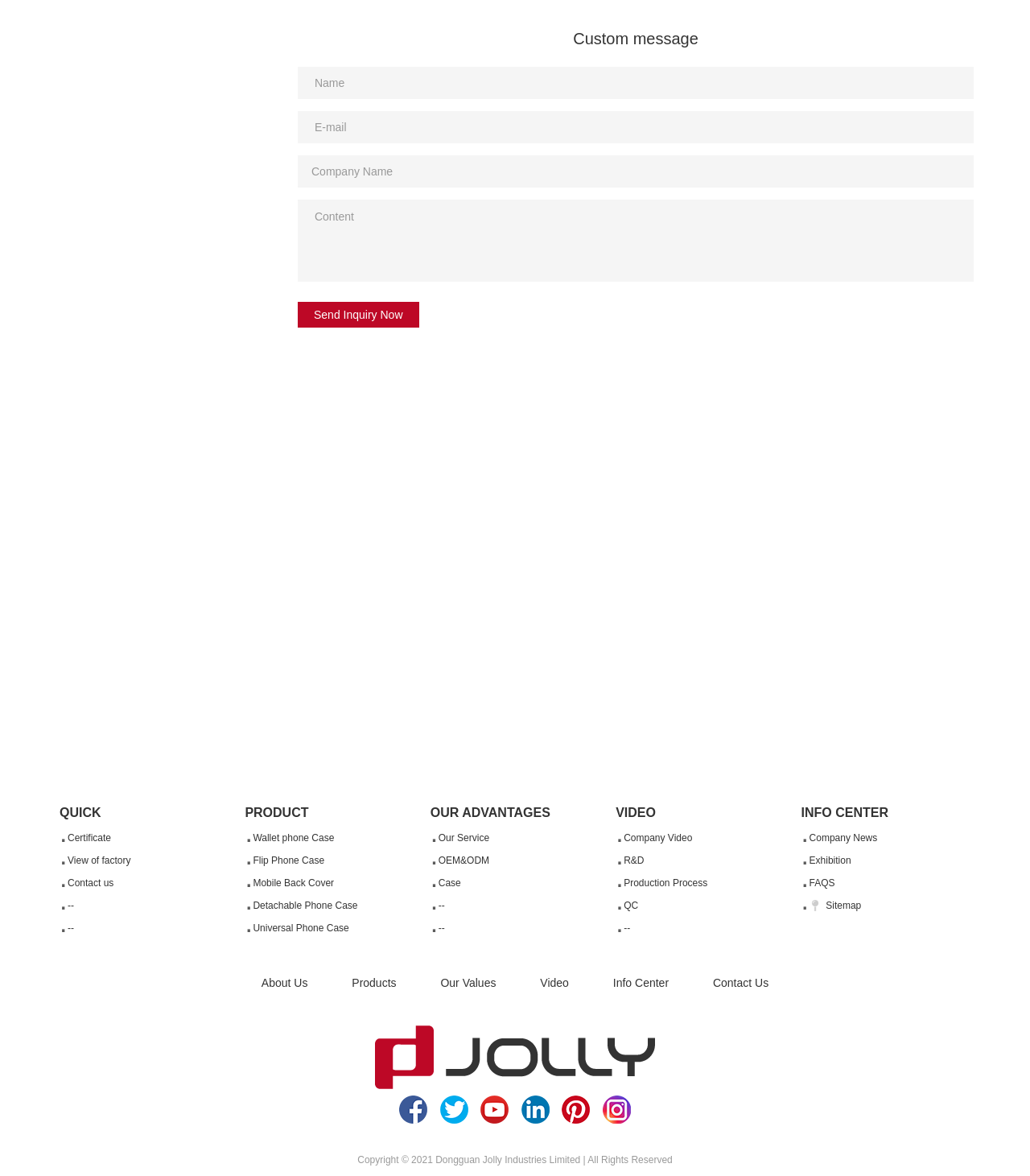Point out the bounding box coordinates of the section to click in order to follow this instruction: "View Company Video".

[0.598, 0.703, 0.762, 0.722]